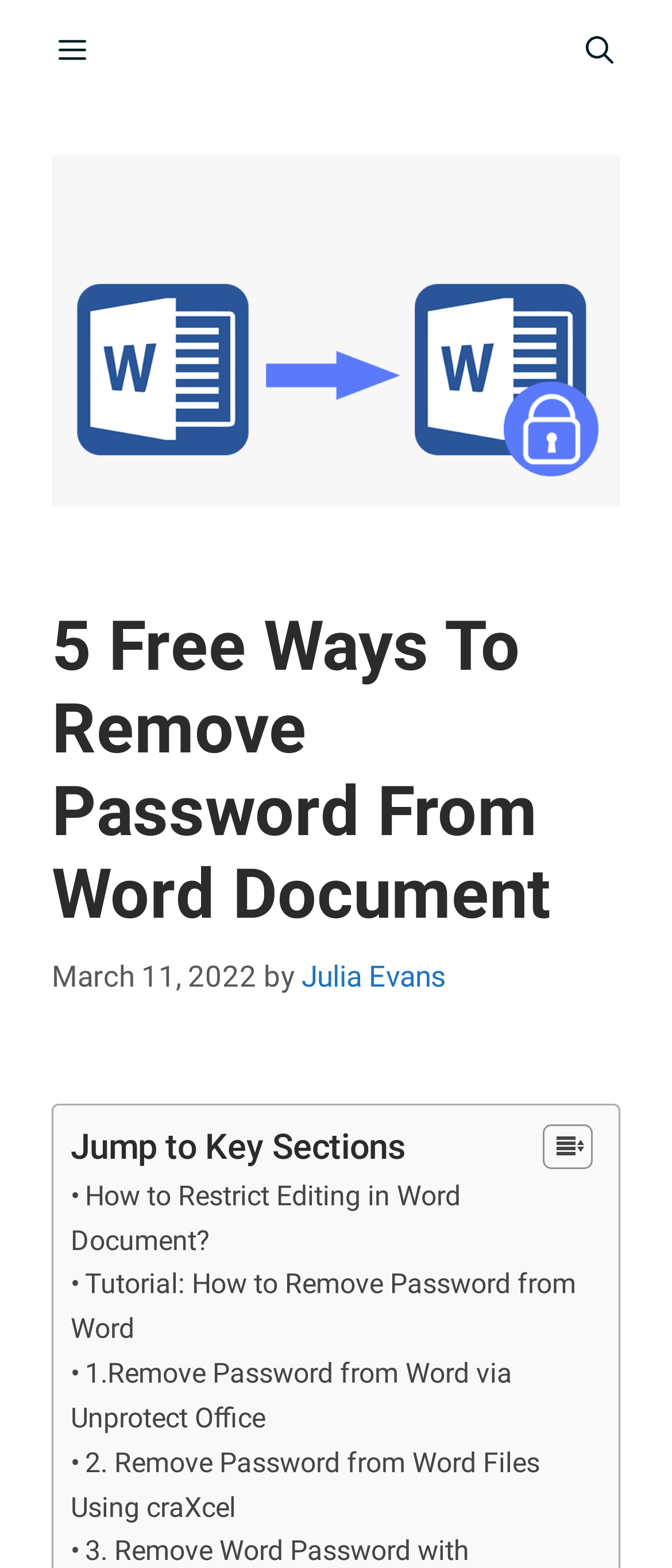Please identify the bounding box coordinates of the element's region that needs to be clicked to fulfill the following instruction: "Learn how to remove password from Word via Unprotect Office". The bounding box coordinates should consist of four float numbers between 0 and 1, i.e., [left, top, right, bottom].

[0.105, 0.865, 0.762, 0.915]